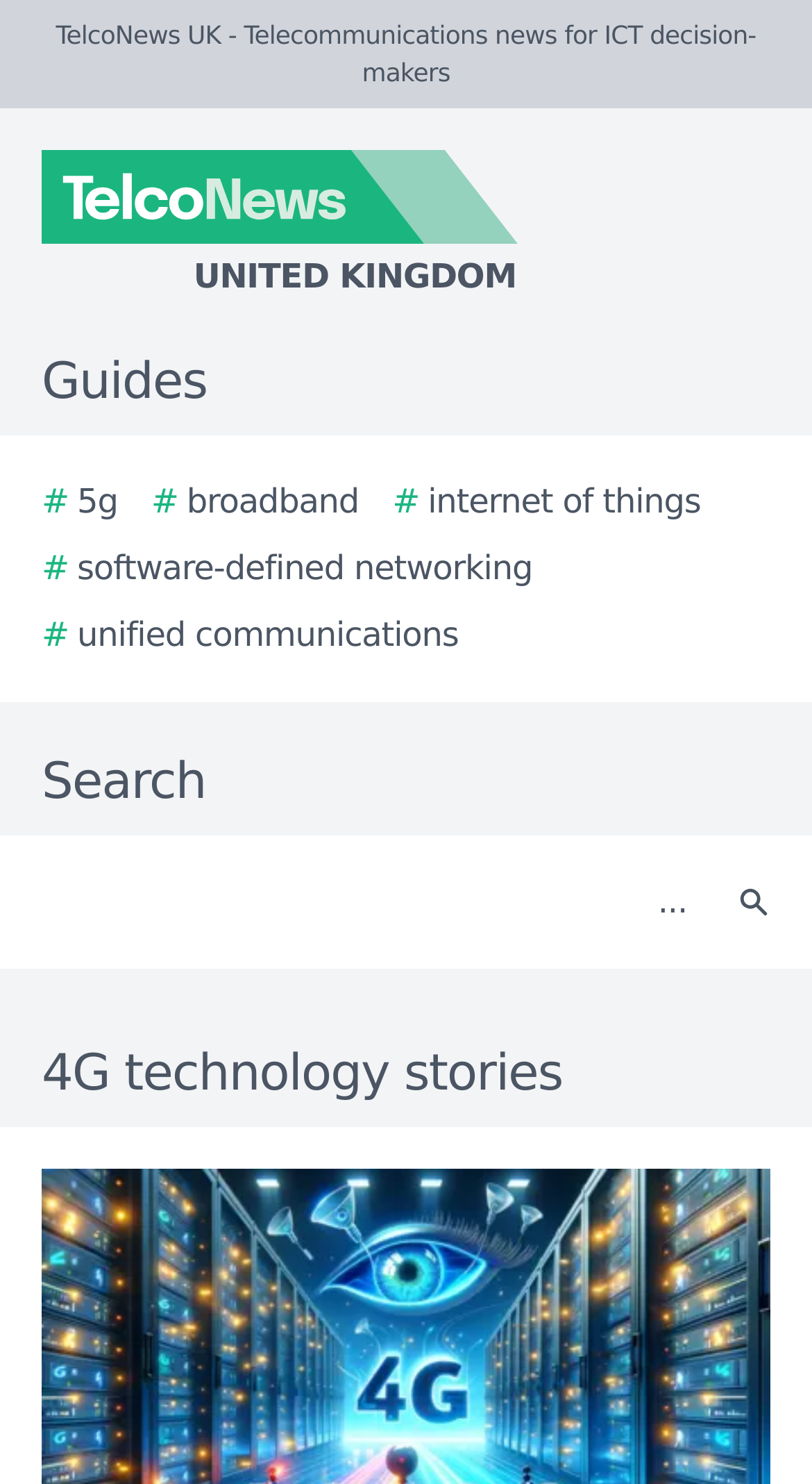Pinpoint the bounding box coordinates of the clickable element to carry out the following instruction: "Click on the TelcoNews UK logo."

[0.0, 0.101, 0.923, 0.204]